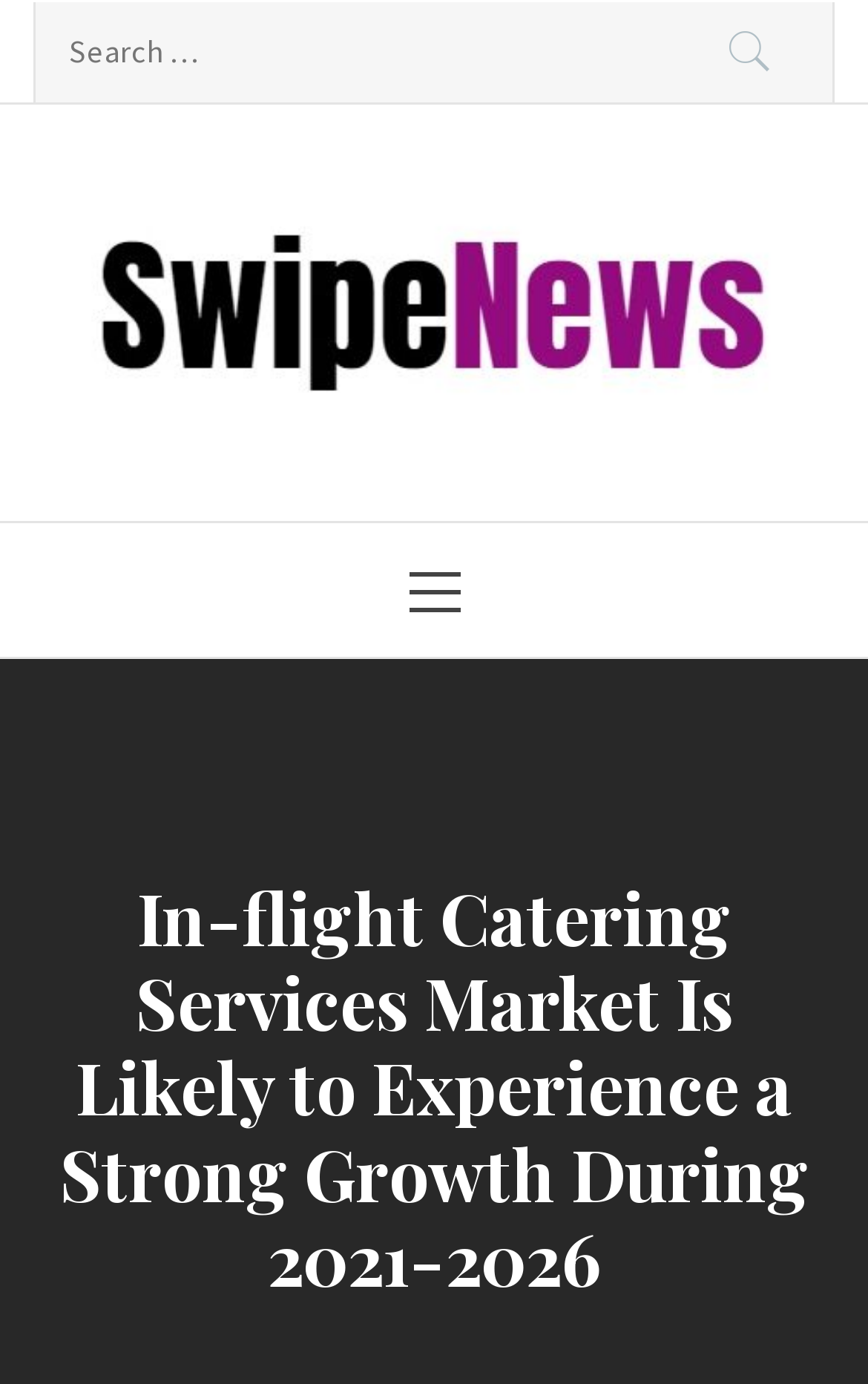Write an extensive caption that covers every aspect of the webpage.

The webpage appears to be a news article or blog post about the in-flight catering services market. At the top left corner, there is a link to "Skip to content". Next to it, a search bar spans across the top of the page, with a label "Search for:" and a search button on the right side. 

Below the search bar, there are two links to "Swipe News", one of which is accompanied by an image of the same name. The image is positioned above a text "Swipe Up". 

On the left side of the page, there is a primary menu section, which takes up about half of the page's width. 

The main content of the page is a heading that occupies the majority of the page's width, stating "In-flight Catering Services Market Is Likely to Experience a Strong Growth During 2021-2026".